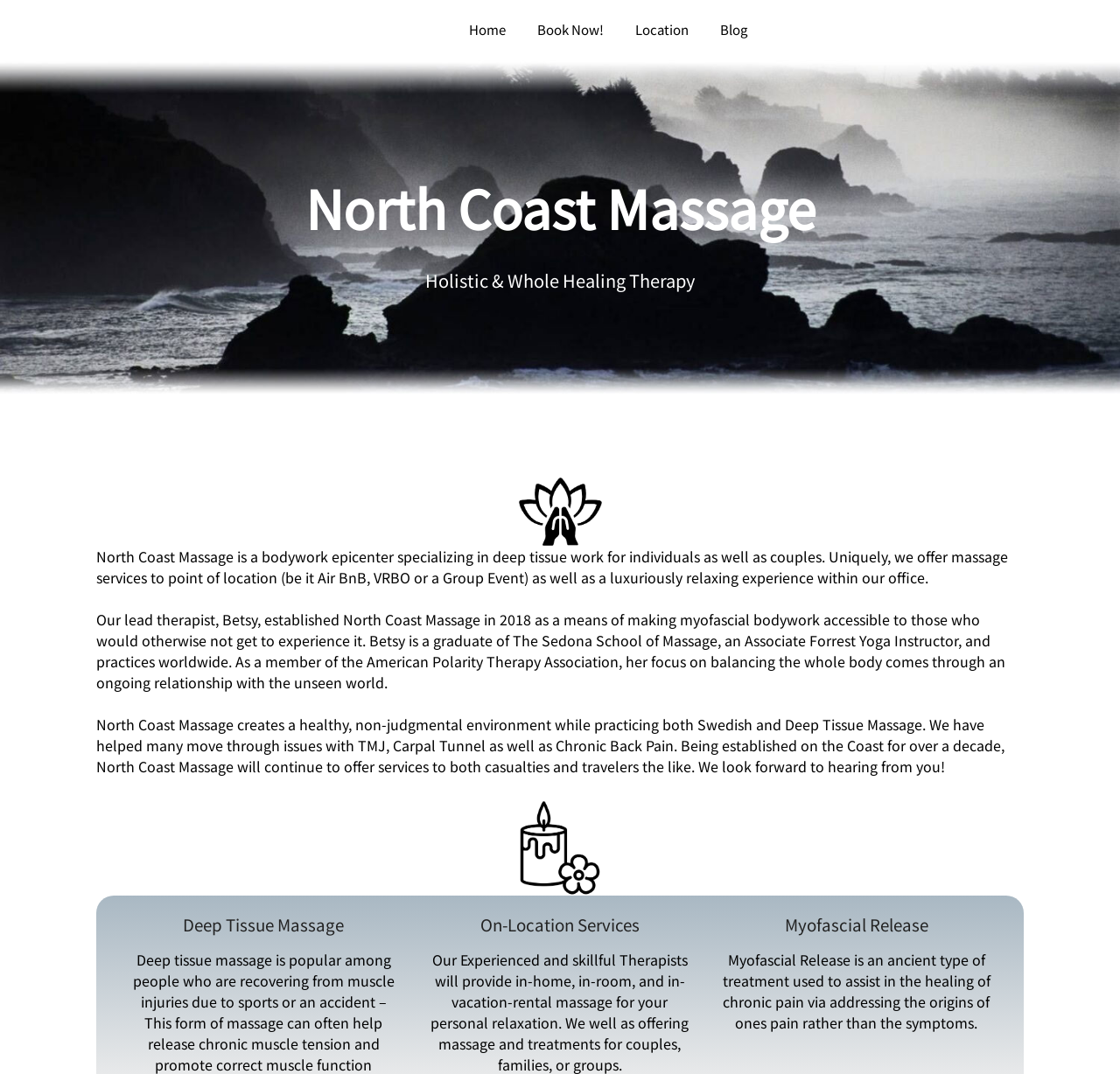Give the bounding box coordinates for the element described by: "Location".

[0.555, 0.0, 0.628, 0.056]